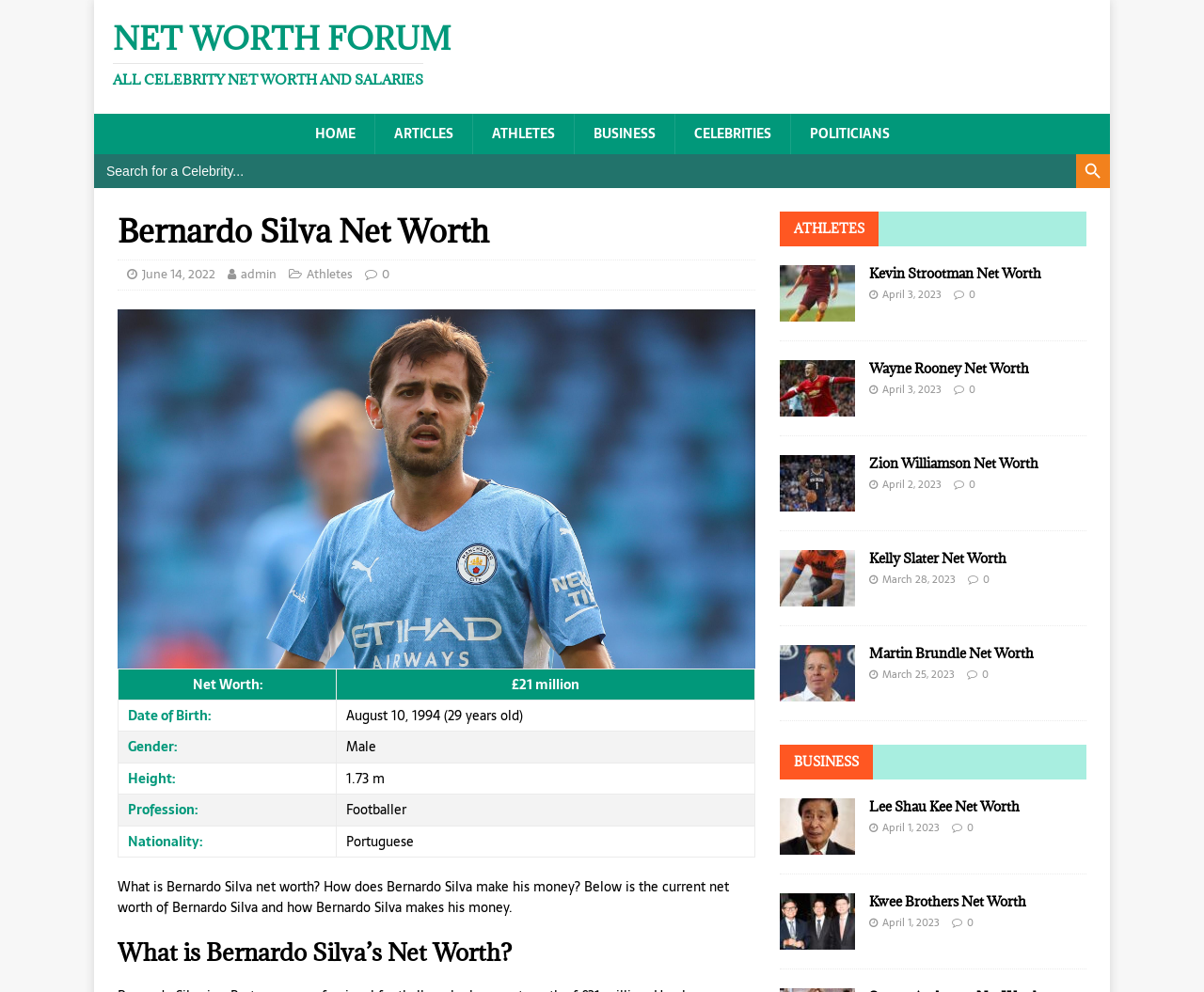Highlight the bounding box coordinates of the element that should be clicked to carry out the following instruction: "Go to the Athletes page". The coordinates must be given as four float numbers ranging from 0 to 1, i.e., [left, top, right, bottom].

[0.647, 0.213, 0.902, 0.248]